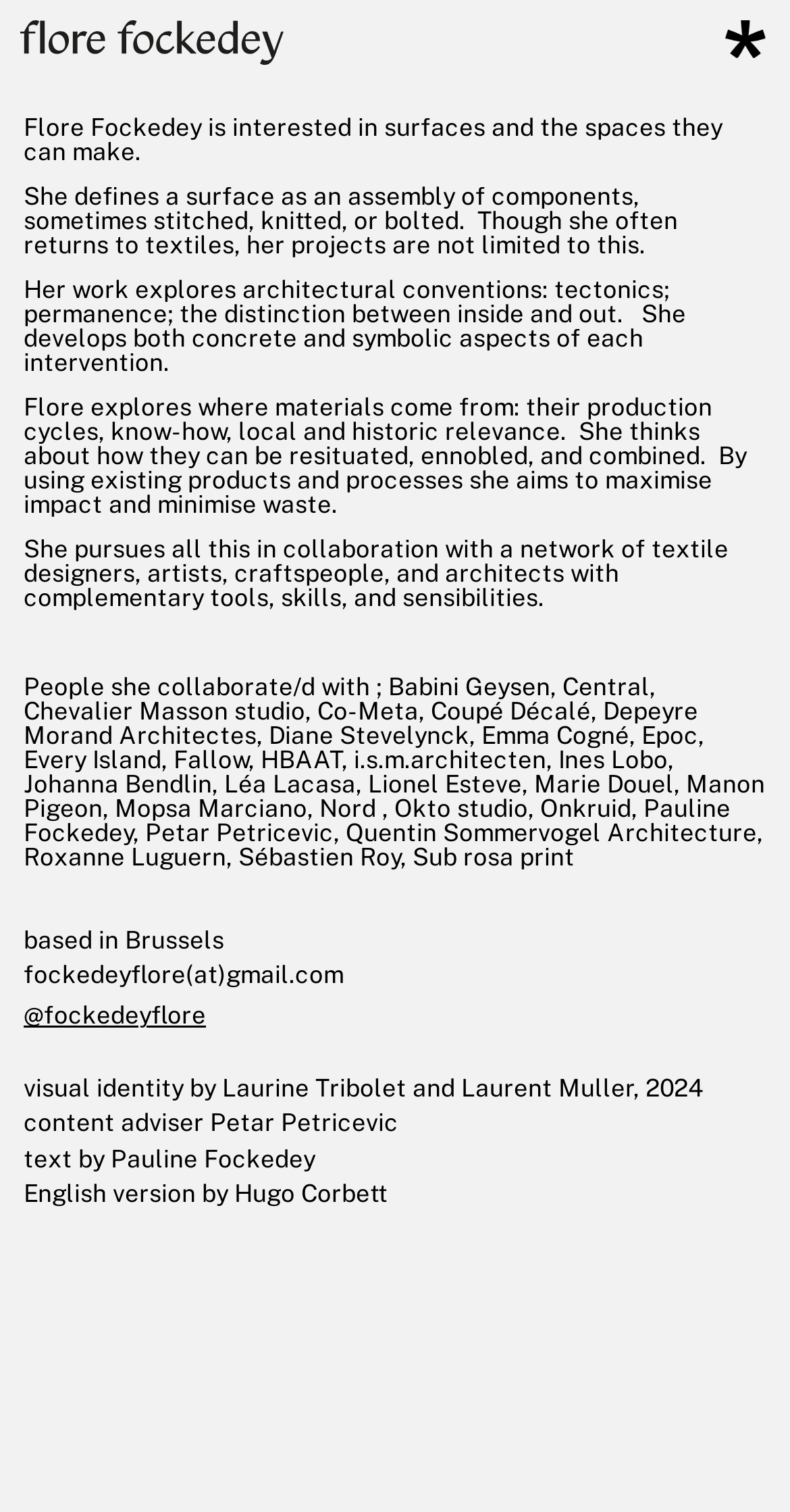What is Flore Fockedey interested in? Refer to the image and provide a one-word or short phrase answer.

surfaces and spaces